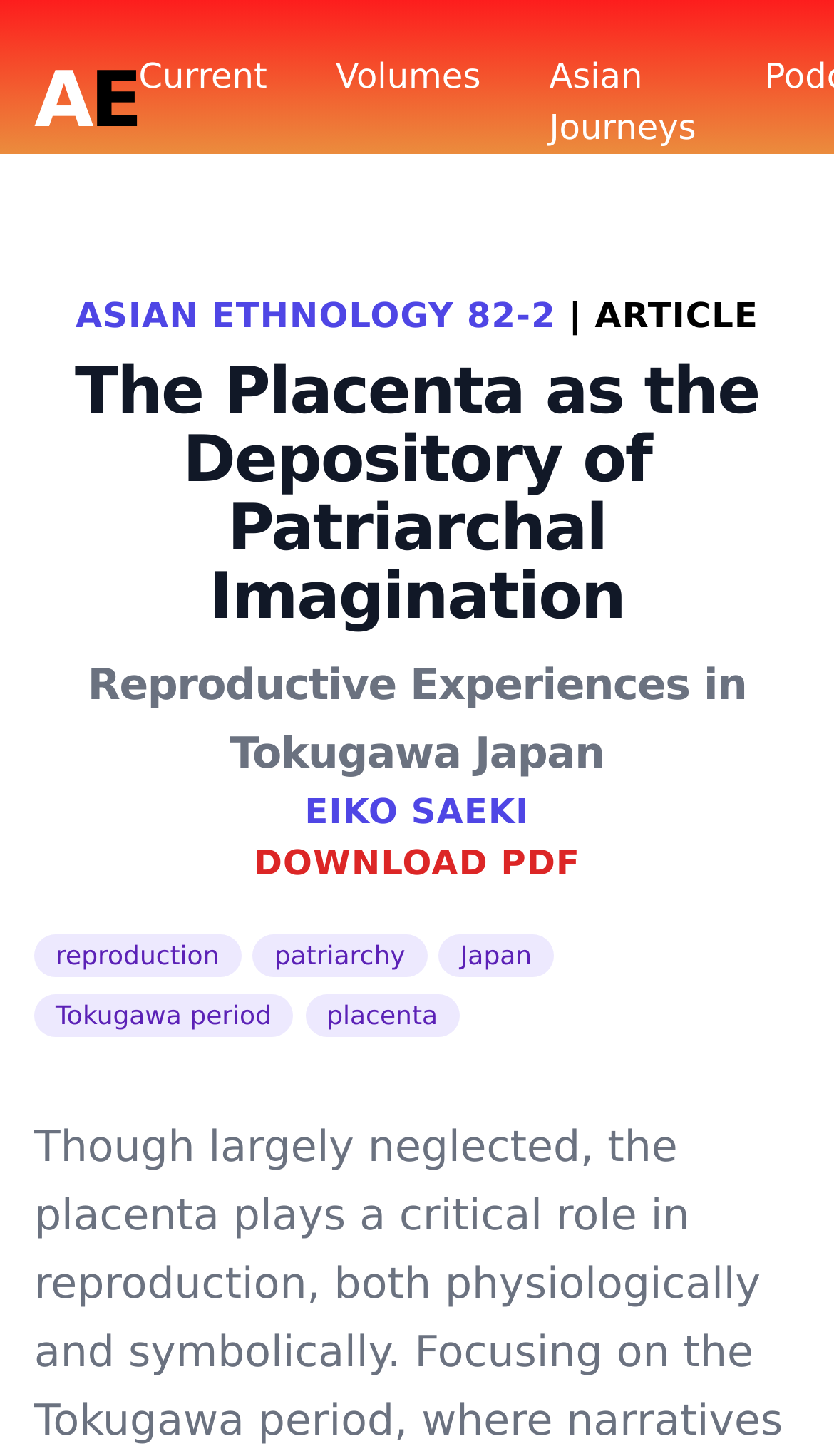What is the topic of the article?
Examine the image and provide an in-depth answer to the question.

I found the topic of the article by looking at the keywords mentioned in the article title and the static text elements, which include 'reproduction', 'patriarchy', 'Japan', and 'Tokugawa period'.